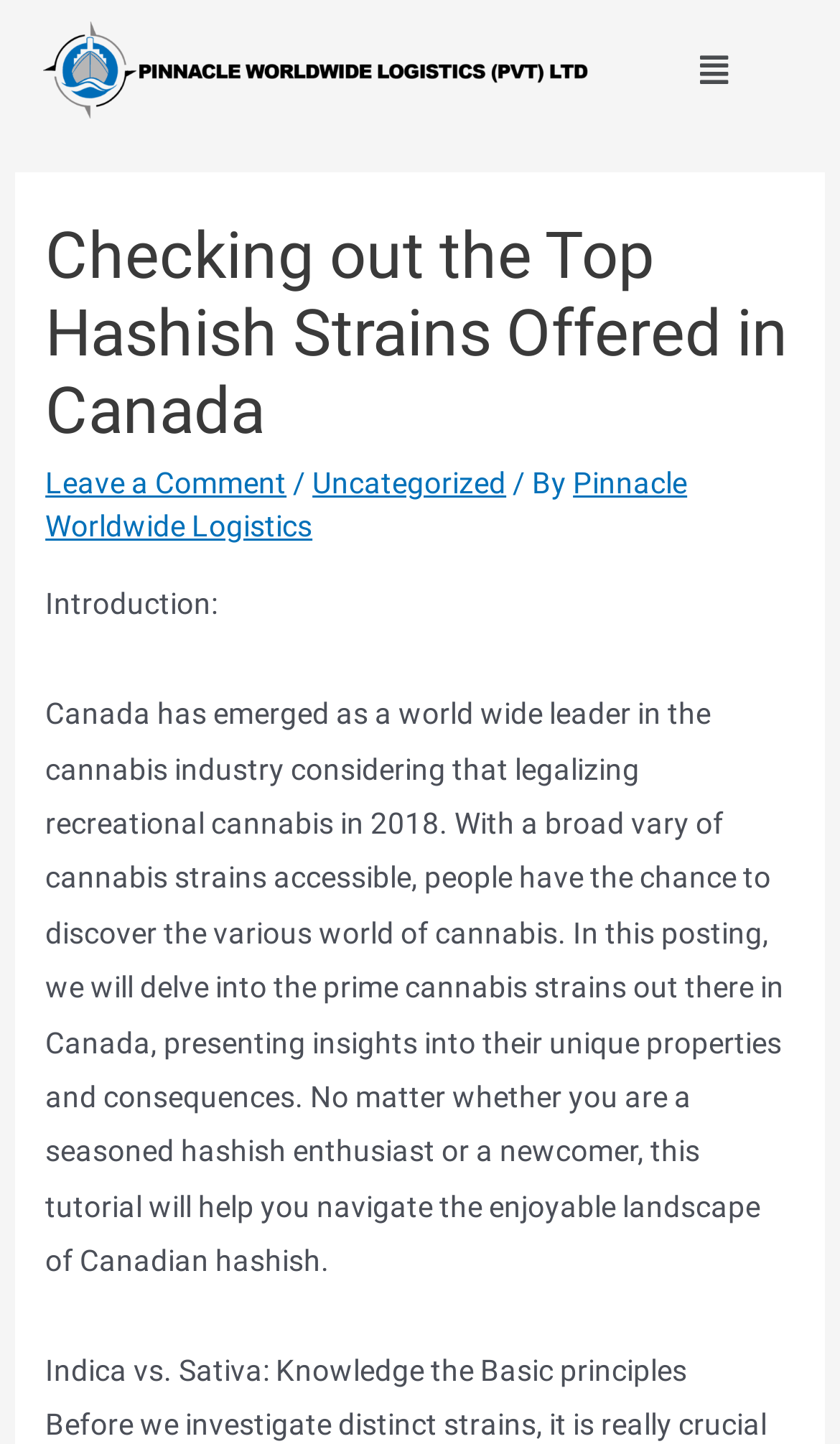What is the purpose of this article?
From the image, provide a succinct answer in one word or a short phrase.

To guide users in navigating Canadian cannabis